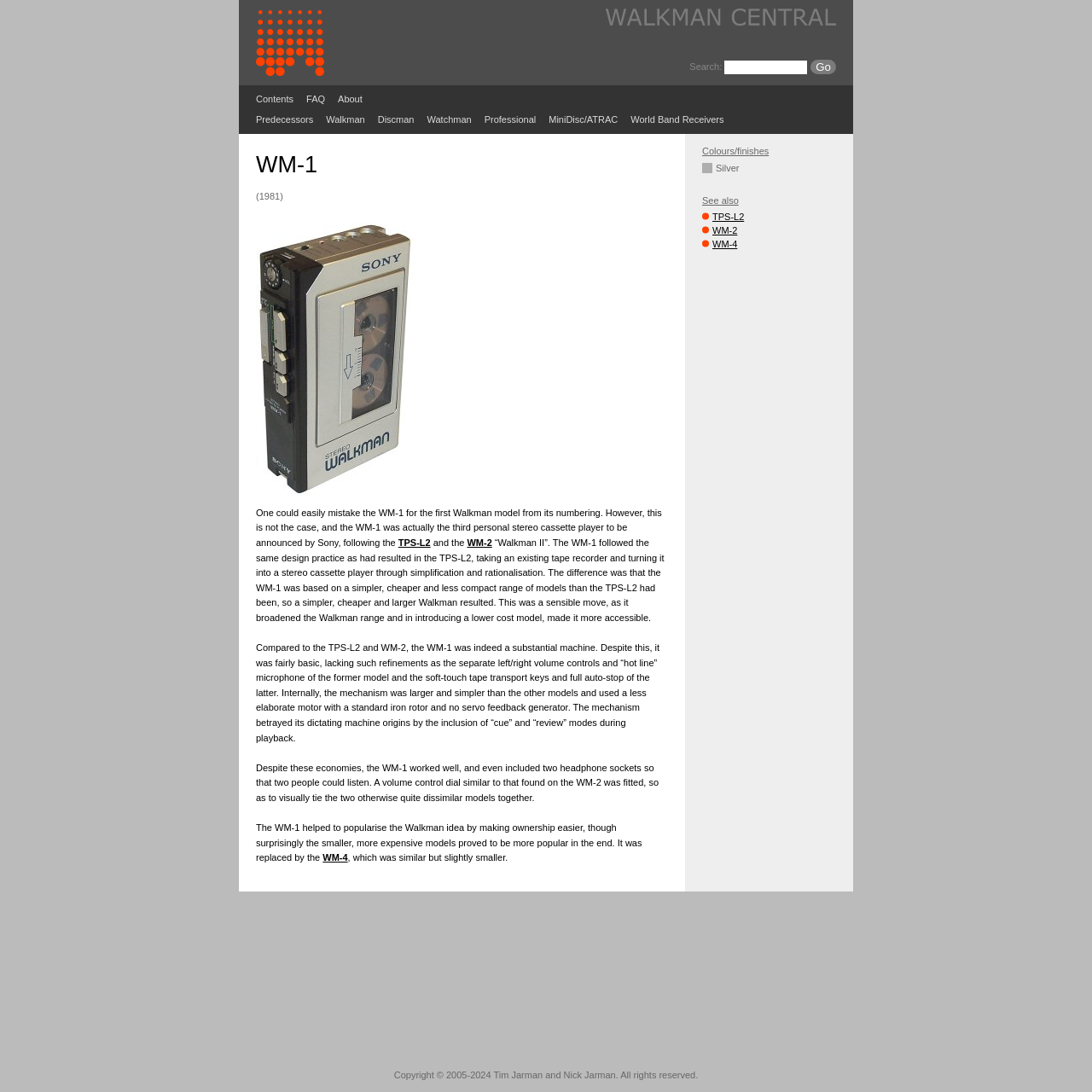What is the copyright information at the bottom of the webpage?
Based on the content of the image, thoroughly explain and answer the question.

The copyright information is located at the bottom of the webpage, and it states that the content is copyrighted by Tim Jarman and Nick Jarman from 2005 to 2024. This suggests that the website's content is protected by copyright law, and any reproduction or use of the content without permission is prohibited.